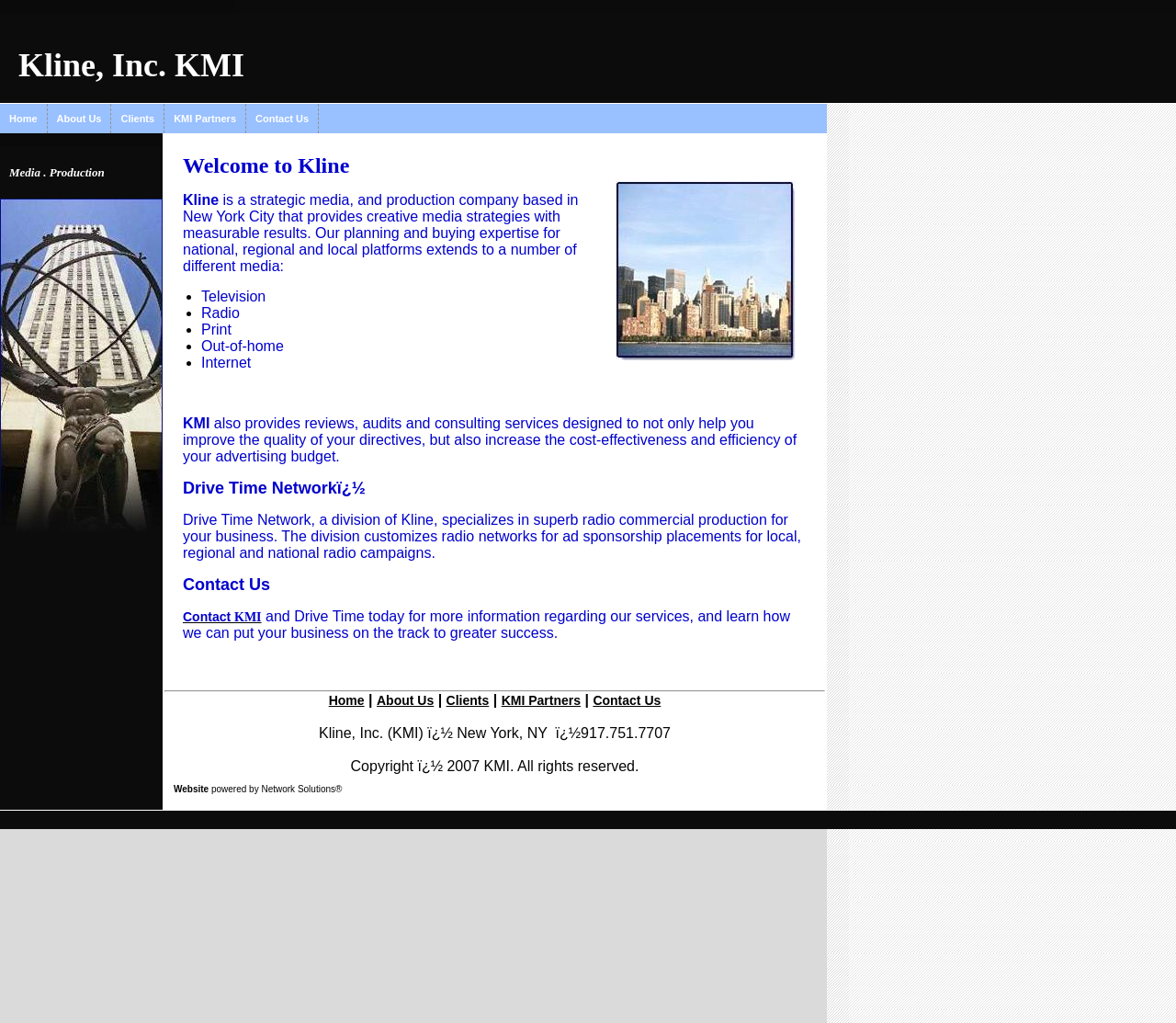Determine the bounding box coordinates of the element's region needed to click to follow the instruction: "Click Home". Provide these coordinates as four float numbers between 0 and 1, formatted as [left, top, right, bottom].

[0.0, 0.102, 0.04, 0.13]